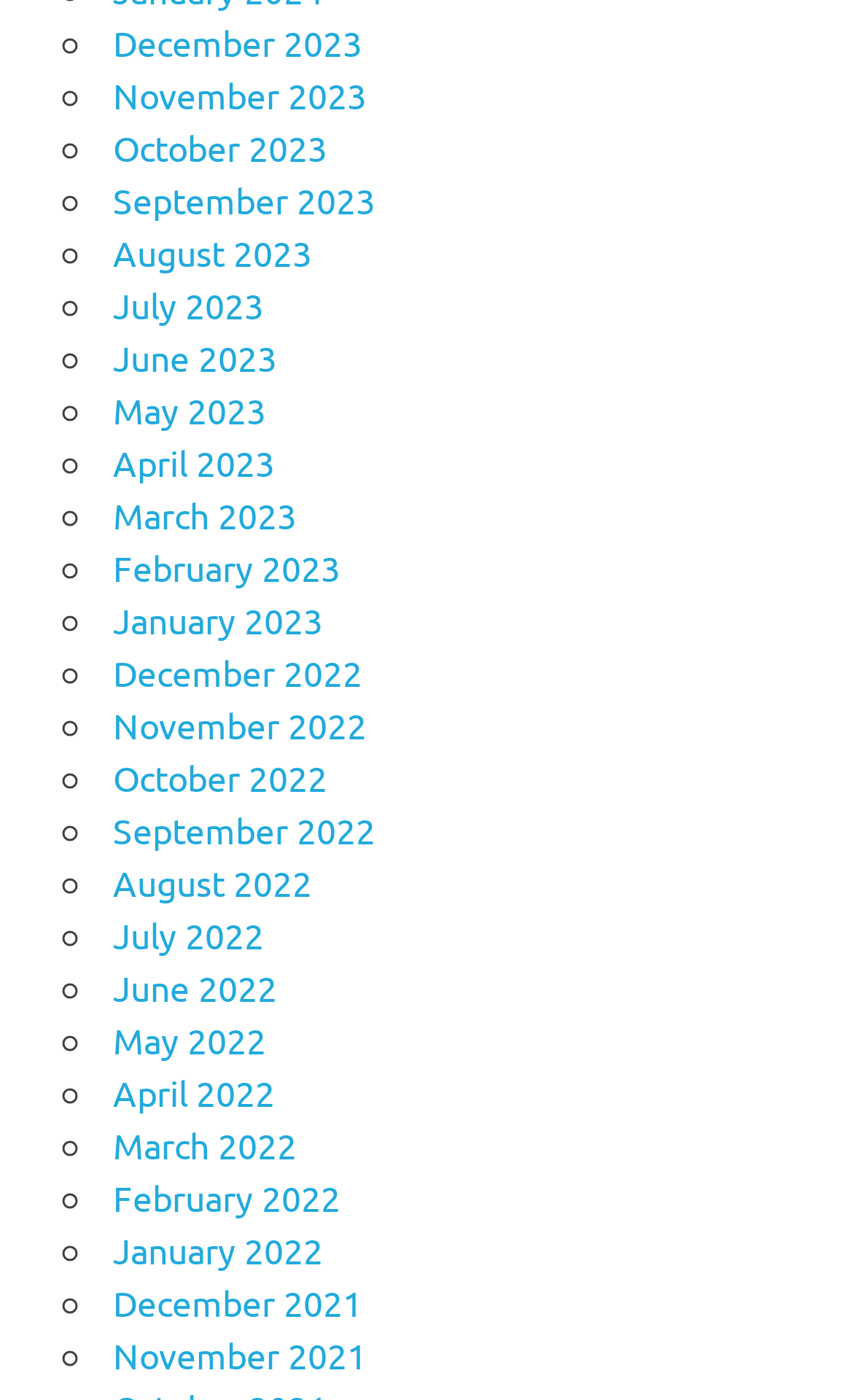Identify the bounding box coordinates of the clickable region necessary to fulfill the following instruction: "View June 2023". The bounding box coordinates should be four float numbers between 0 and 1, i.e., [left, top, right, bottom].

[0.133, 0.239, 0.325, 0.27]